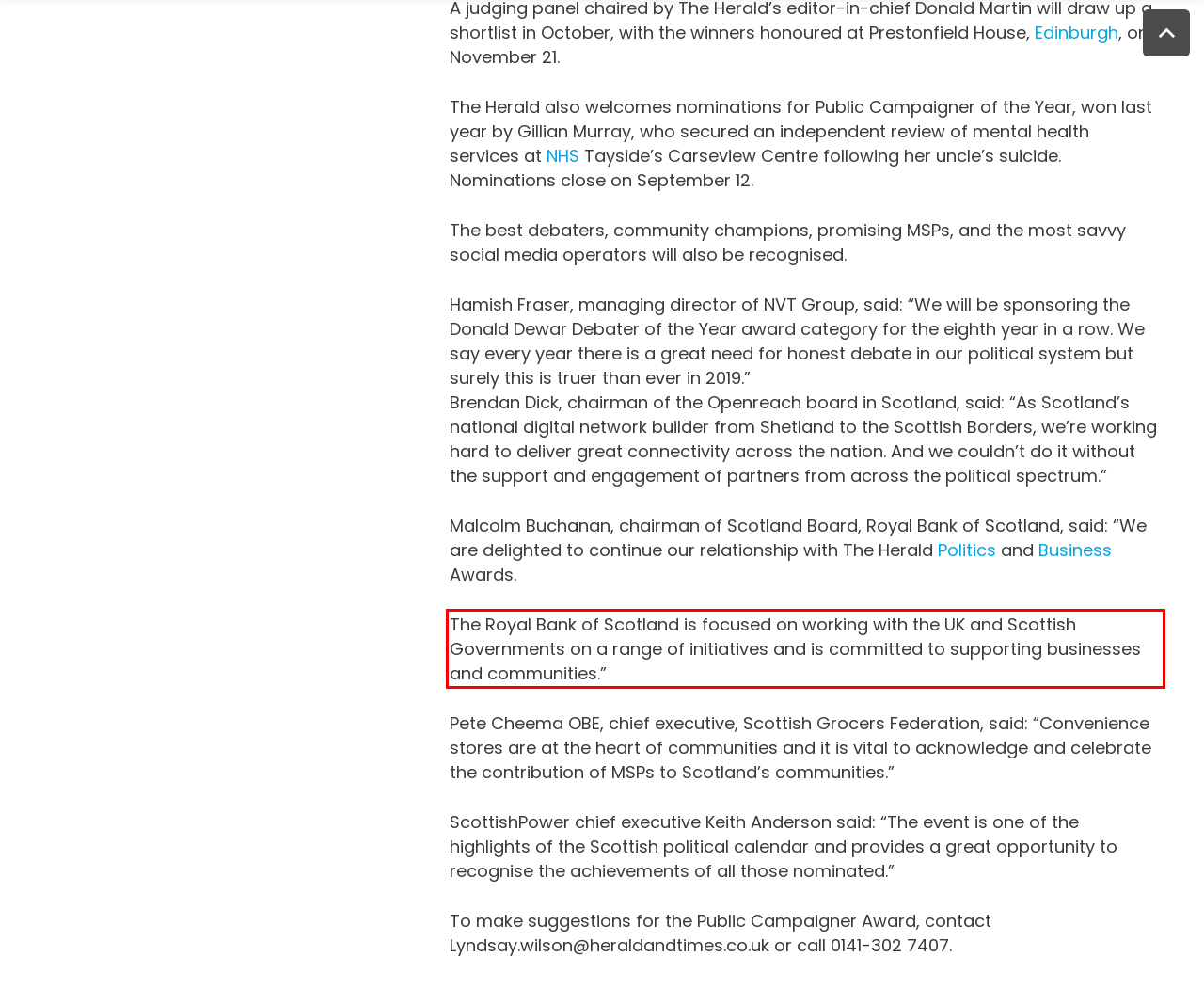Given a screenshot of a webpage with a red bounding box, please identify and retrieve the text inside the red rectangle.

The Royal Bank of Scotland is focused on working with the UK and Scottish Governments on a range of initiatives and is committed to supporting businesses and communities.”